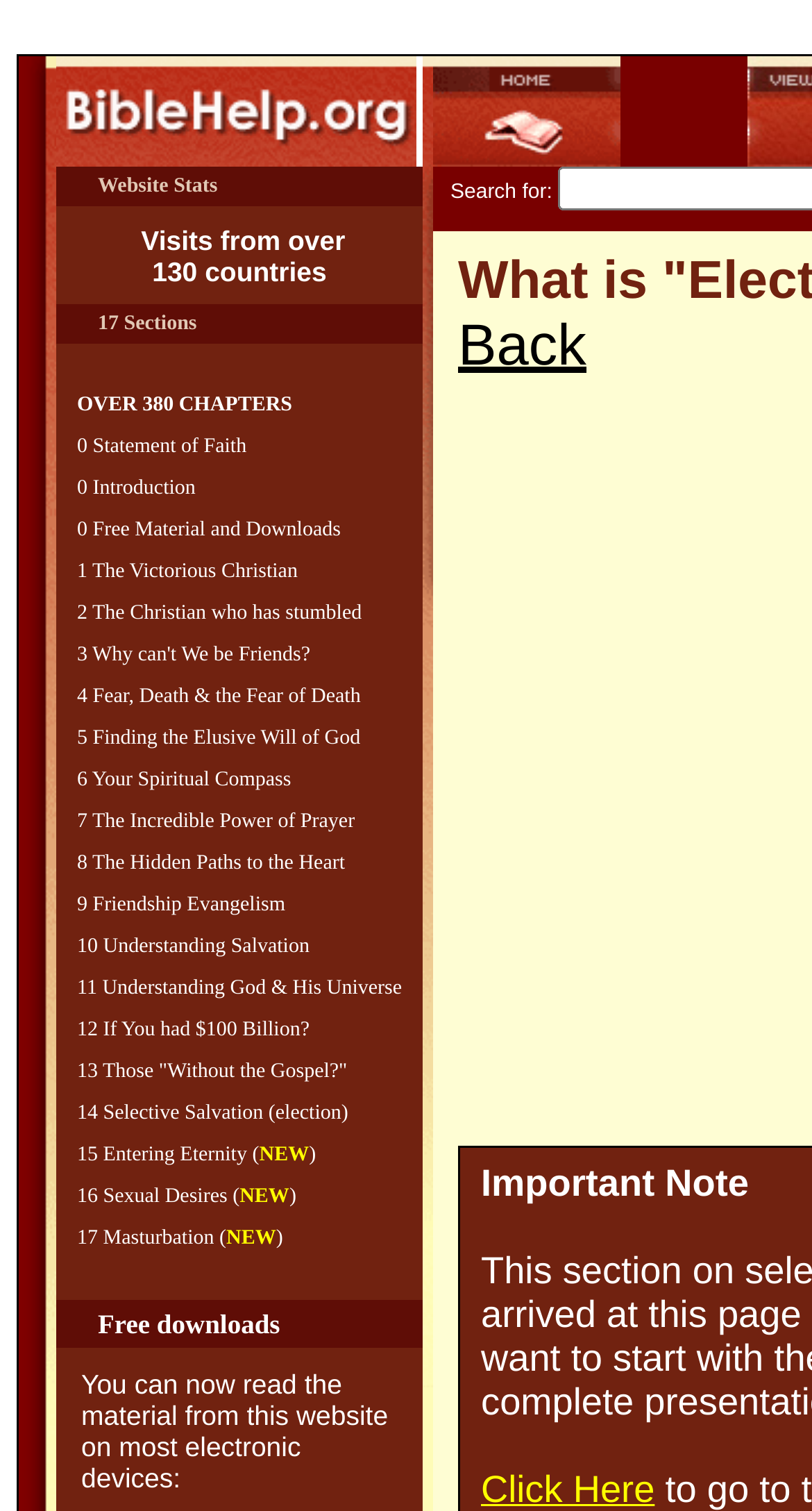Determine the bounding box for the described HTML element: "The Christian who has stumbled". Ensure the coordinates are four float numbers between 0 and 1 in the format [left, top, right, bottom].

[0.114, 0.398, 0.446, 0.414]